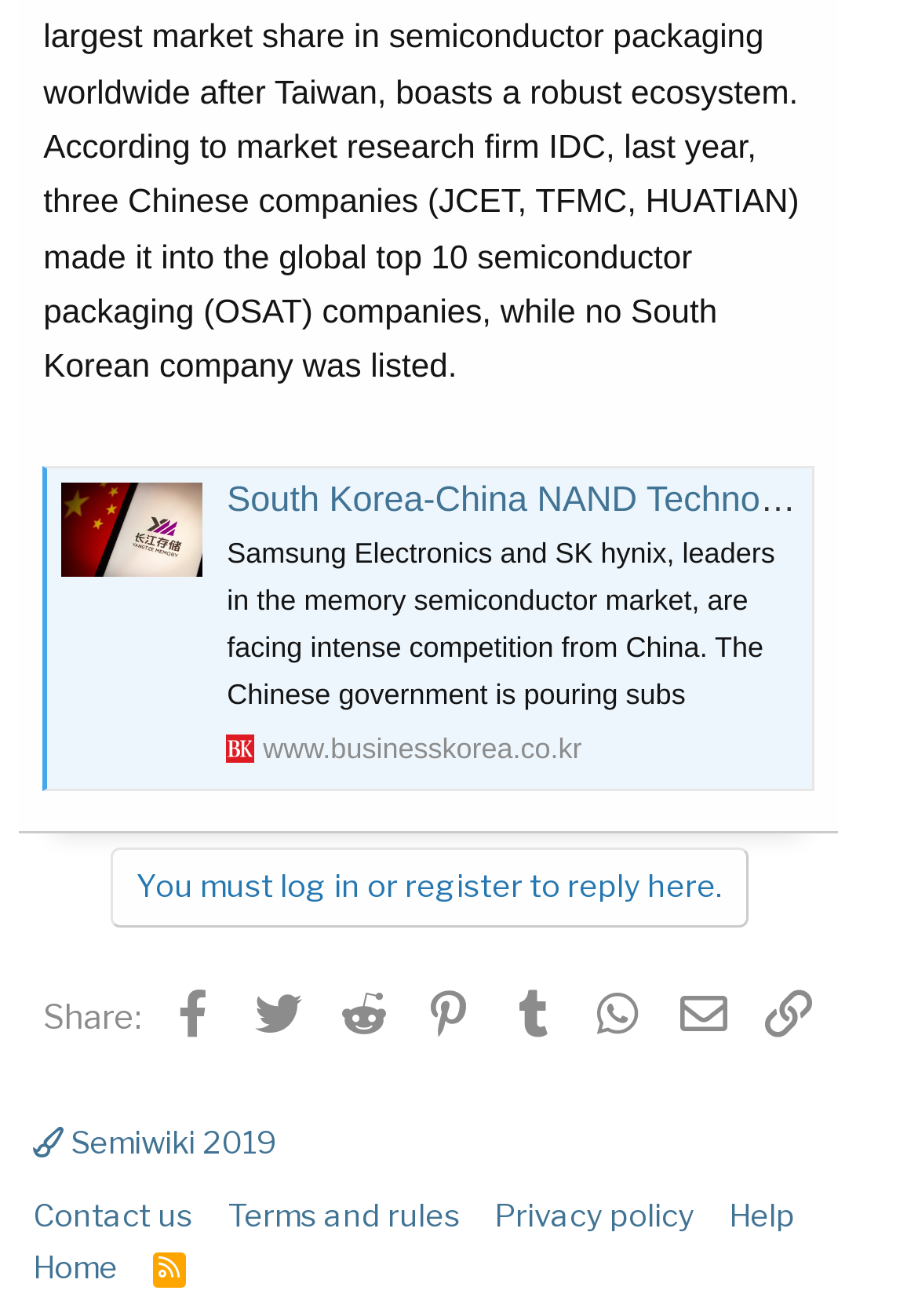Please identify the bounding box coordinates of the area I need to click to accomplish the following instruction: "Visit Semiwiki 2019".

[0.026, 0.849, 0.313, 0.885]